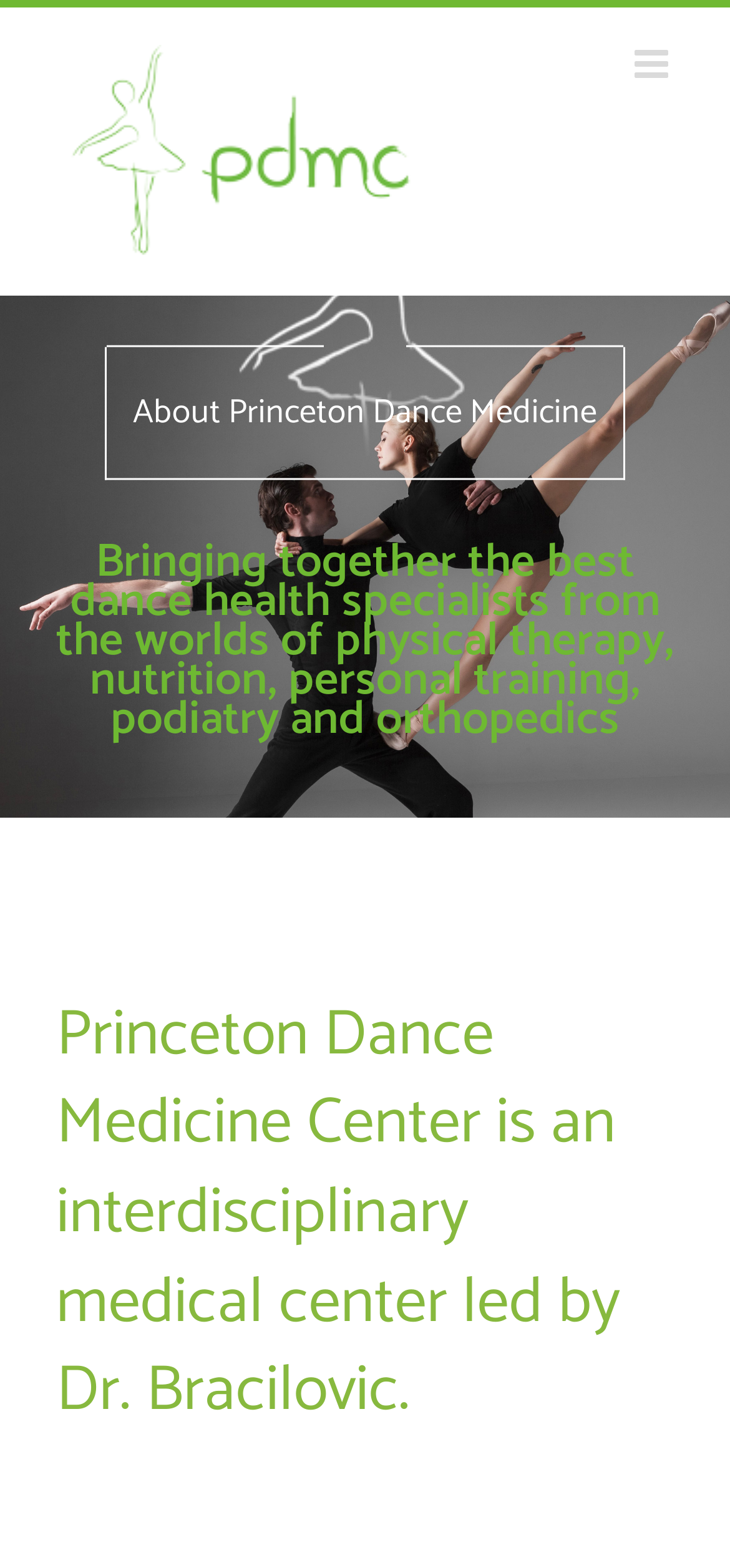What is the focus of Princeton Dance Medicine Center? Please answer the question using a single word or phrase based on the image.

Helping dancers